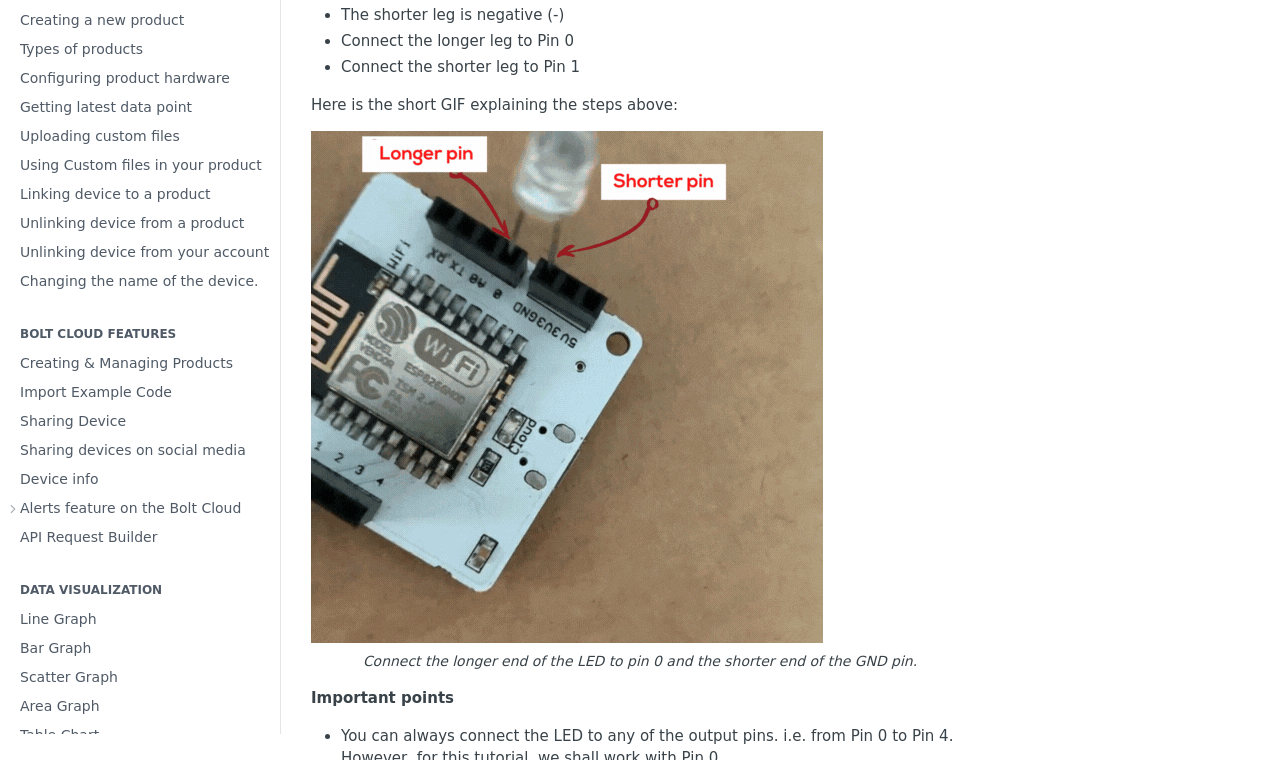Locate the bounding box coordinates of the UI element described by: "Creating a new product". Provide the coordinates as four float numbers between 0 and 1, formatted as [left, top, right, bottom].

[0.004, 0.009, 0.215, 0.045]